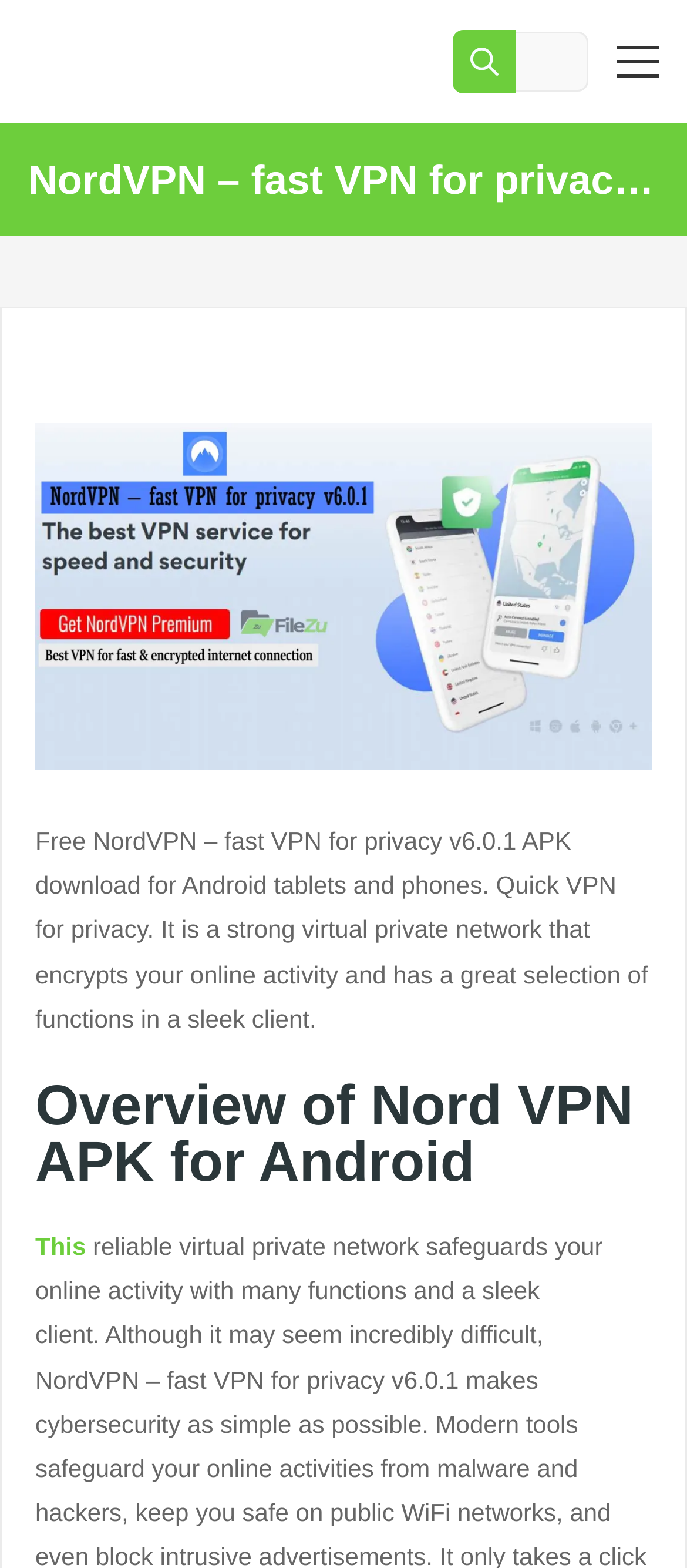Find the bounding box coordinates for the element described here: "This".

[0.051, 0.786, 0.125, 0.804]